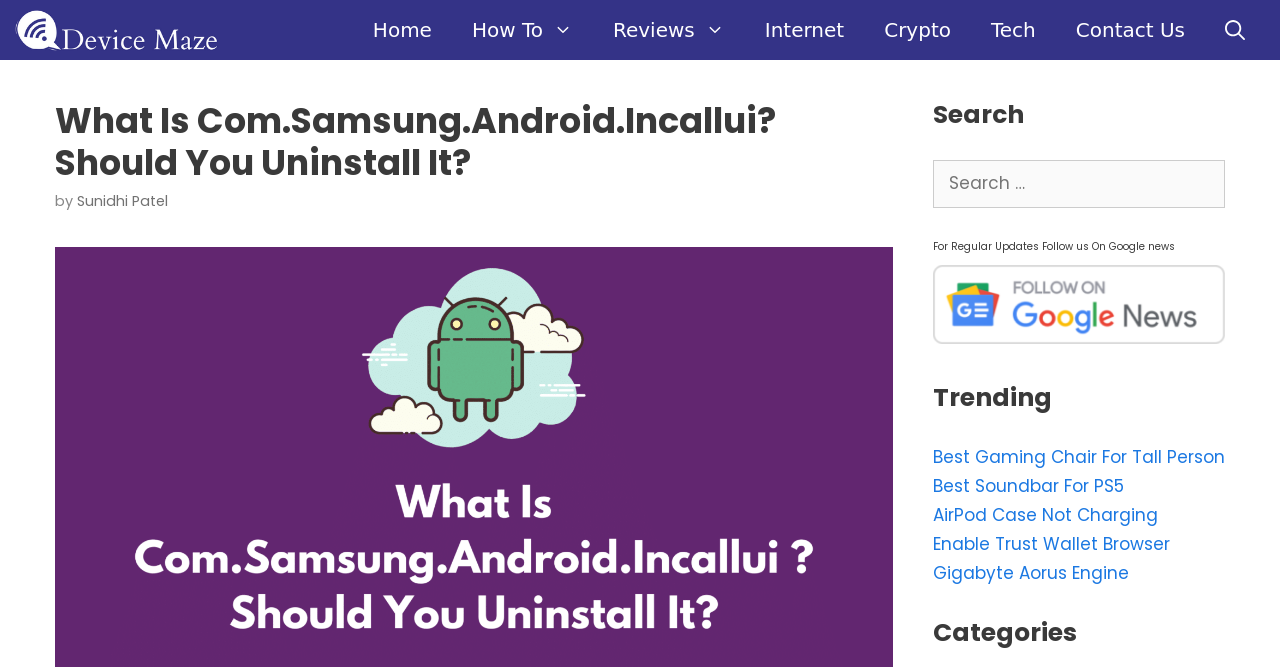Identify the bounding box coordinates of the clickable region necessary to fulfill the following instruction: "read the article by Sunidhi Patel". The bounding box coordinates should be four float numbers between 0 and 1, i.e., [left, top, right, bottom].

[0.06, 0.287, 0.131, 0.317]